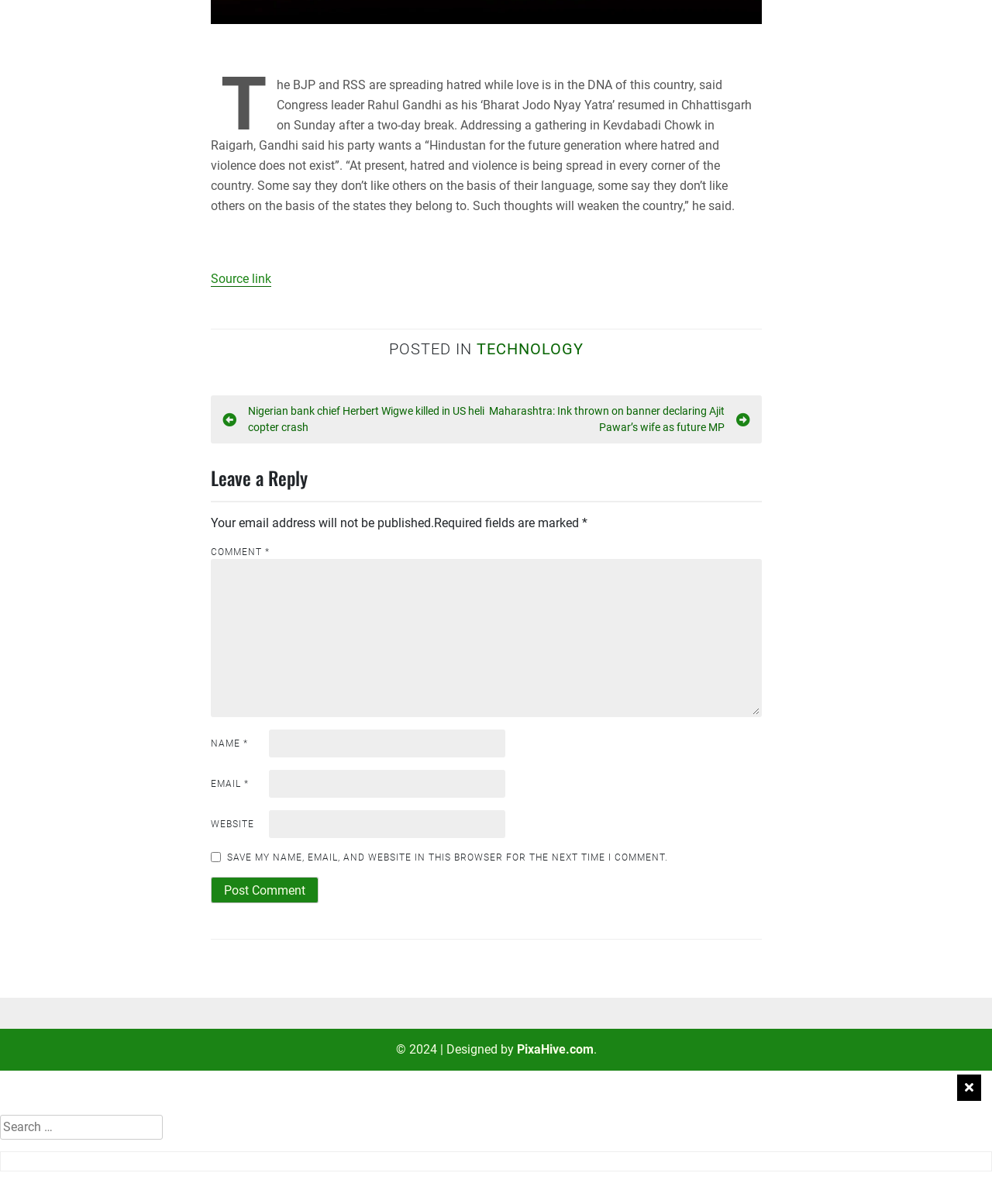Determine the bounding box for the HTML element described here: "parent_node: COMMENT * name="comment"". The coordinates should be given as [left, top, right, bottom] with each number being a float between 0 and 1.

[0.212, 0.464, 0.768, 0.595]